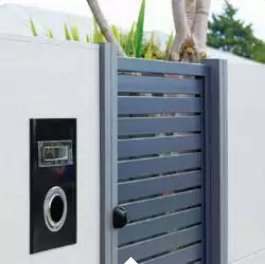Give an in-depth description of what is happening in the image.

The image showcases a contemporary slatted gate, characterized by its sleek, horizontal wooden slats arranged in a modern design. Adjacent to the gate, there is a stylish black intercom or doorbell panel, featuring a digital display that may indicate functionality, along with a round button for electronic access. The backdrop displays a clean, white wall topped with greenery, enhancing the aesthetic appeal and providing a natural touch to the entrance. This elegant setup suggests a focus on privacy and modern architecture, making it a fitting element for a contemporary home or garden entrance.